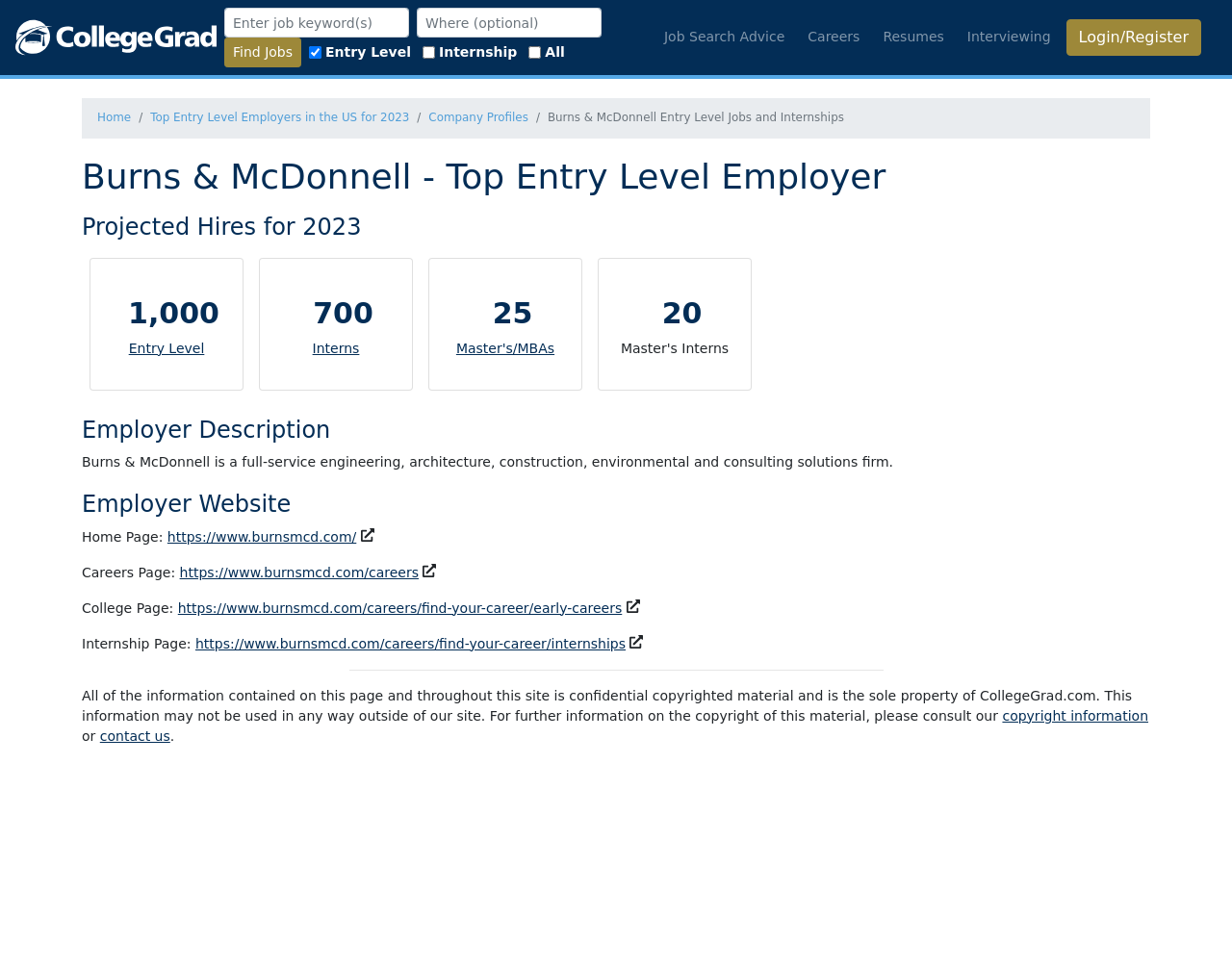Based on the image, please respond to the question with as much detail as possible:
What is the company name?

The company name can be found in the heading 'Burns & McDonnell - Top Entry Level Employer' and also in the employer description section.